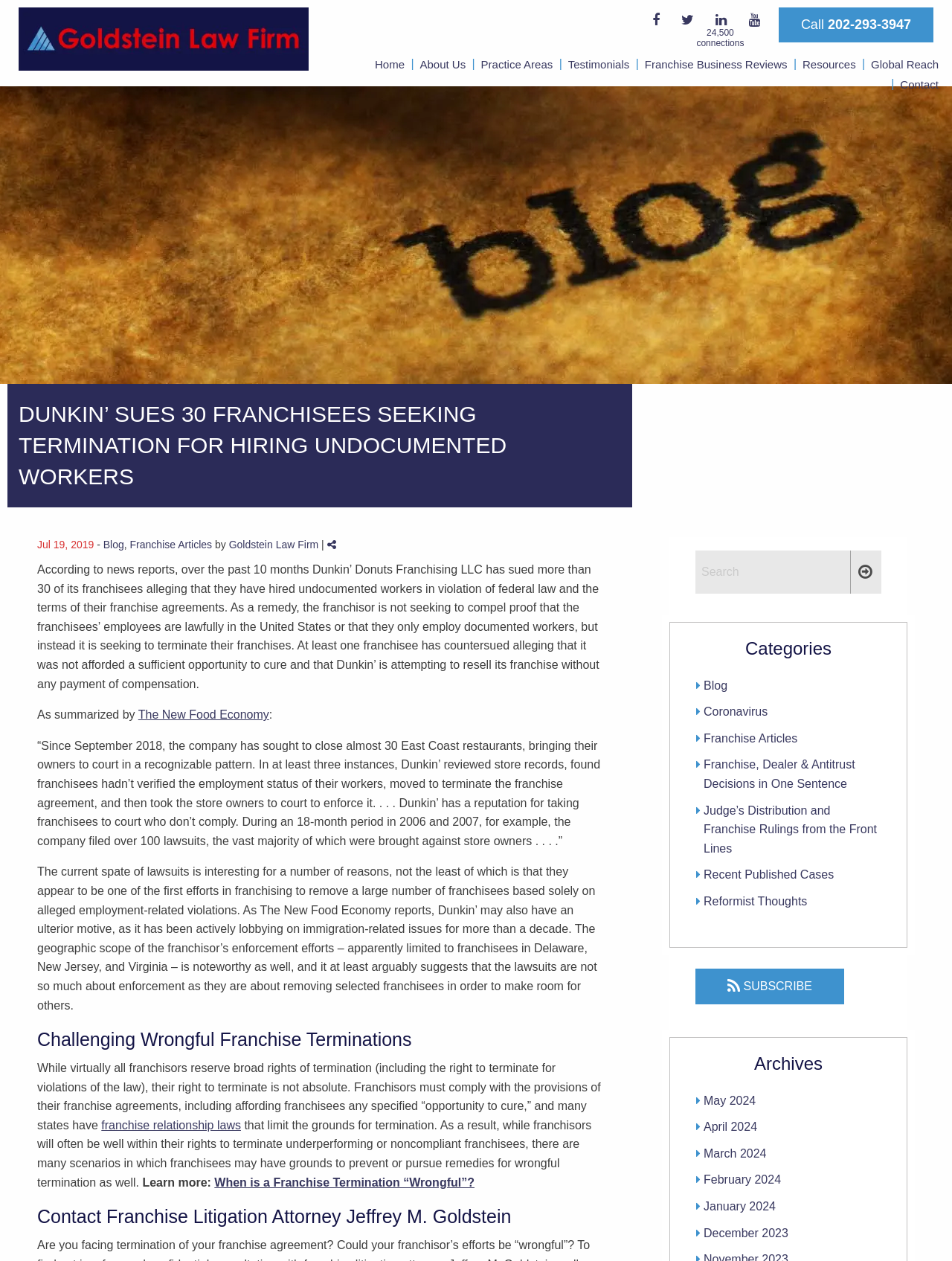What is the name of the law firm?
Examine the screenshot and reply with a single word or phrase.

Goldstein Law Firm